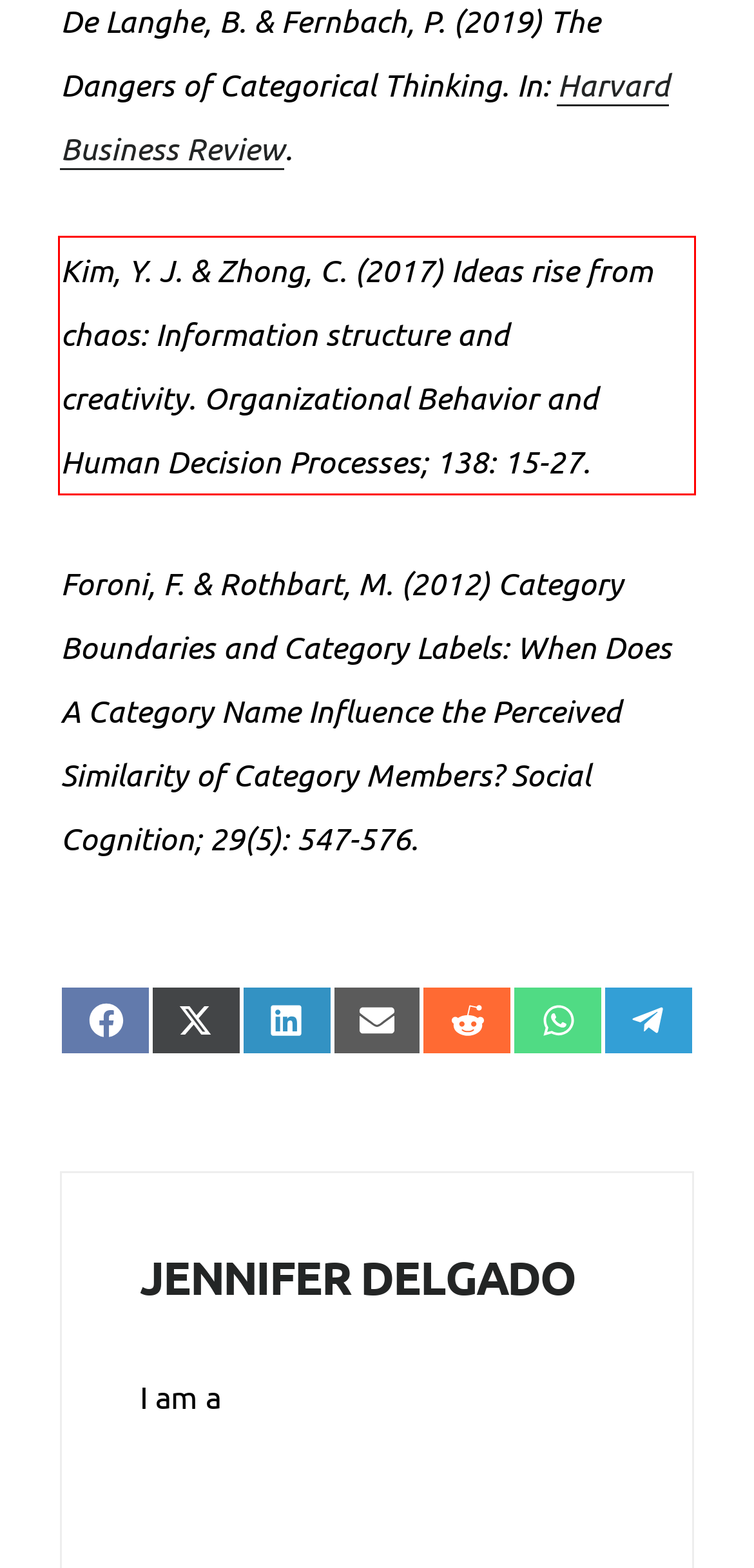Using the webpage screenshot, recognize and capture the text within the red bounding box.

Kim, Y. J. & Zhong, C. (2017) Ideas rise from chaos: Information structure and creativity. Organizational Behavior and Human Decision Processes; 138: 15-27.